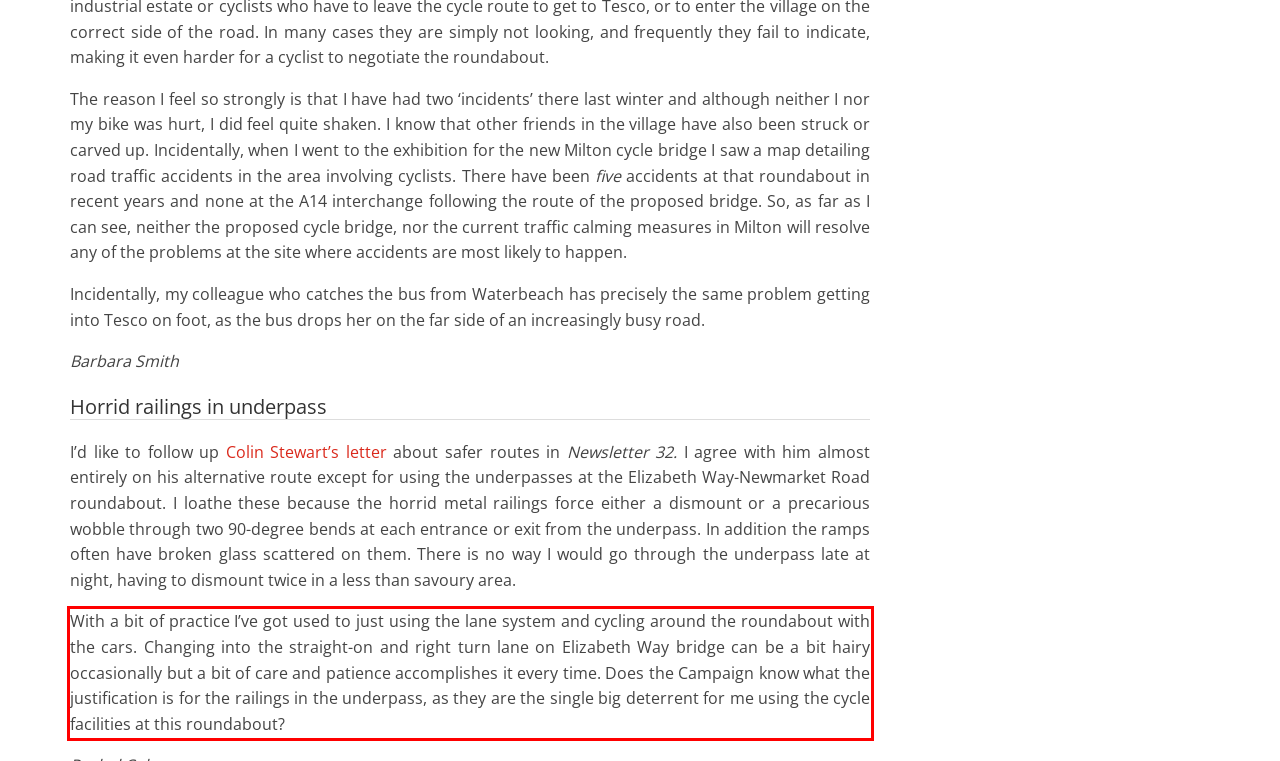Within the screenshot of a webpage, identify the red bounding box and perform OCR to capture the text content it contains.

With a bit of practice I’ve got used to just using the lane system and cycling around the roundabout with the cars. Changing into the straight-on and right turn lane on Elizabeth Way bridge can be a bit hairy occasionally but a bit of care and patience accomplishes it every time. Does the Campaign know what the justification is for the railings in the underpass, as they are the single big deterrent for me using the cycle facilities at this roundabout?